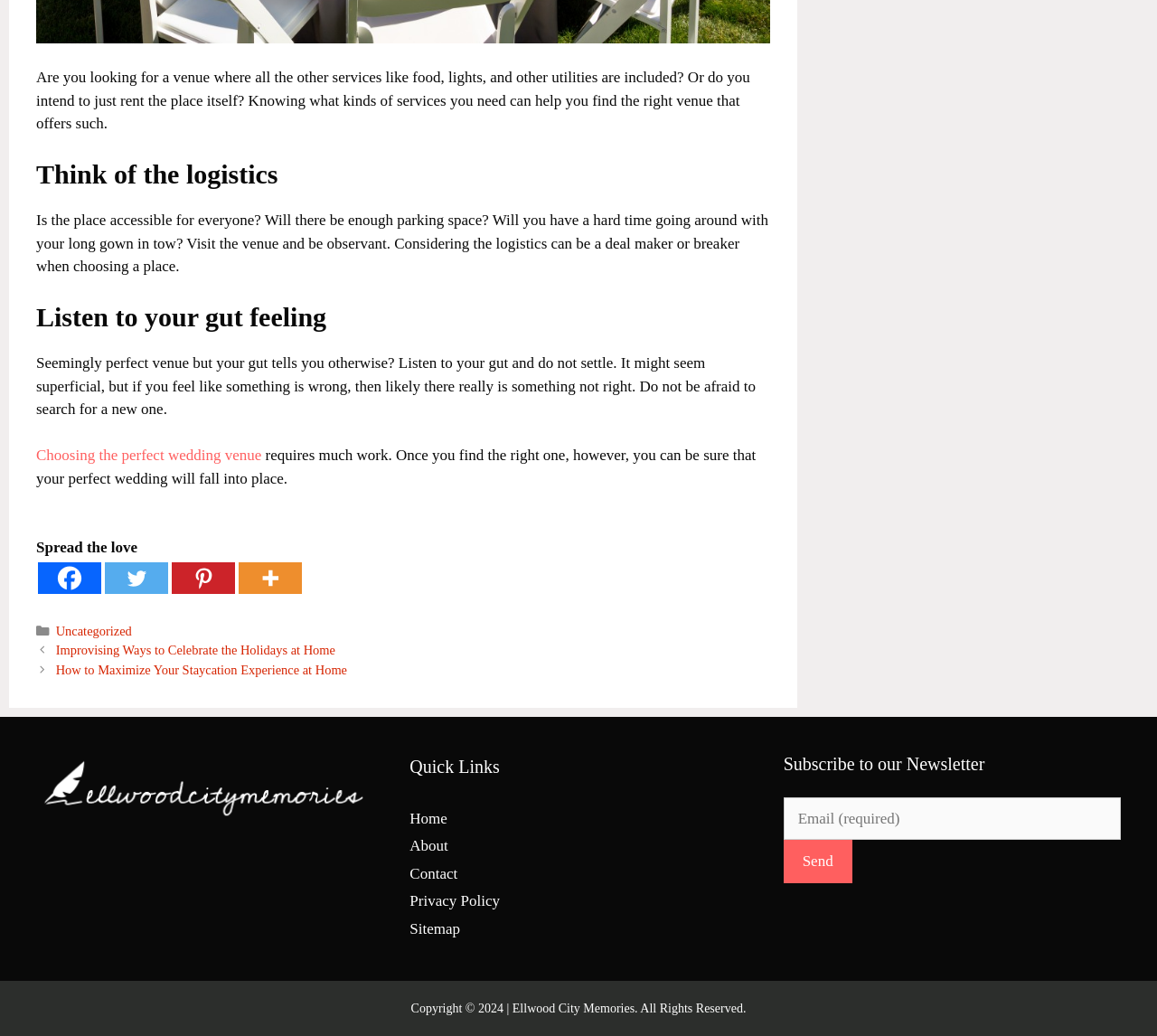From the details in the image, provide a thorough response to the question: What is the main topic of this webpage?

The webpage is discussing the importance of choosing the right wedding venue, considering factors such as logistics, gut feeling, and services offered.